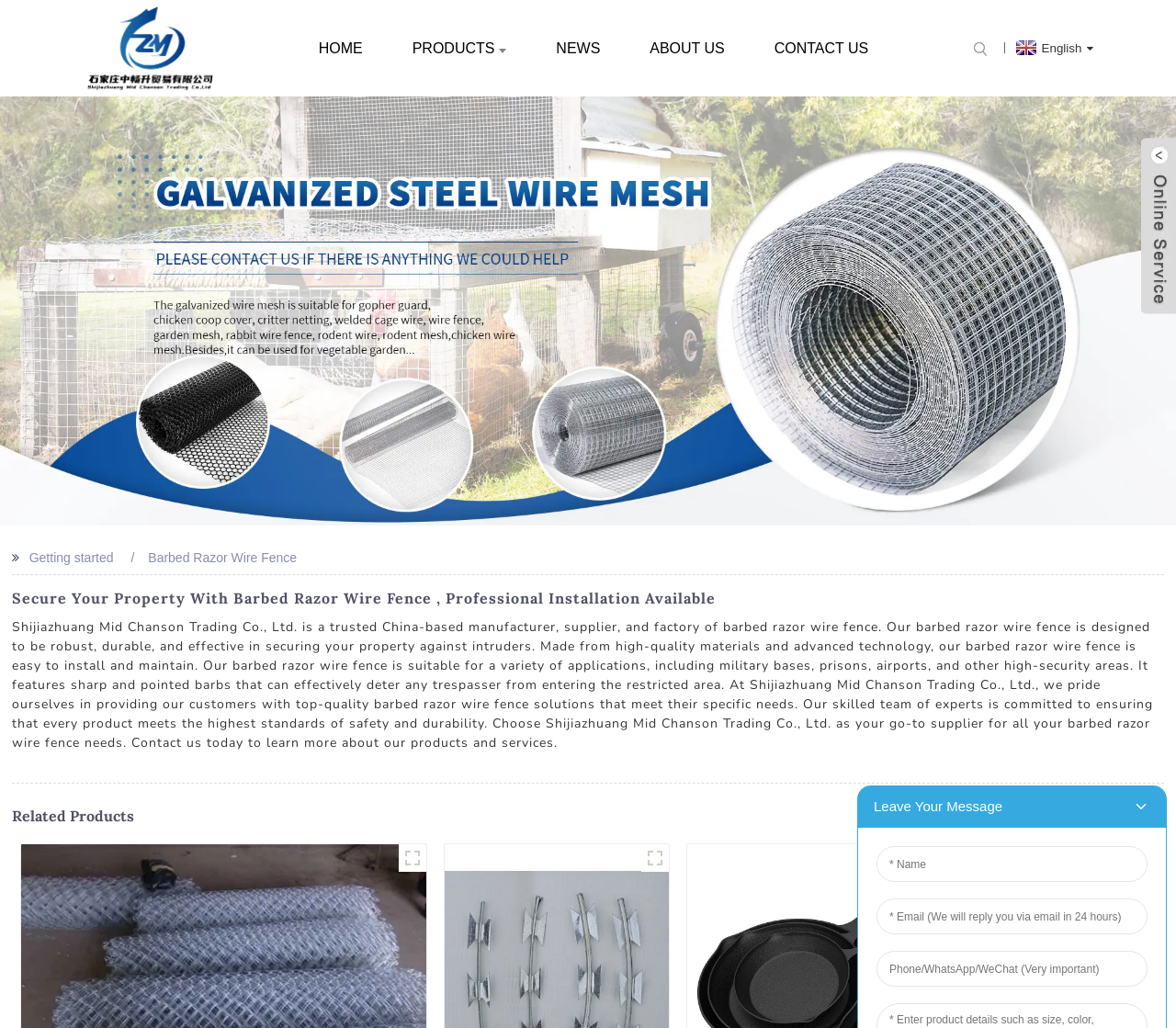What is the purpose of the barbed razor wire fence?
Look at the image and respond with a single word or a short phrase.

Securing property